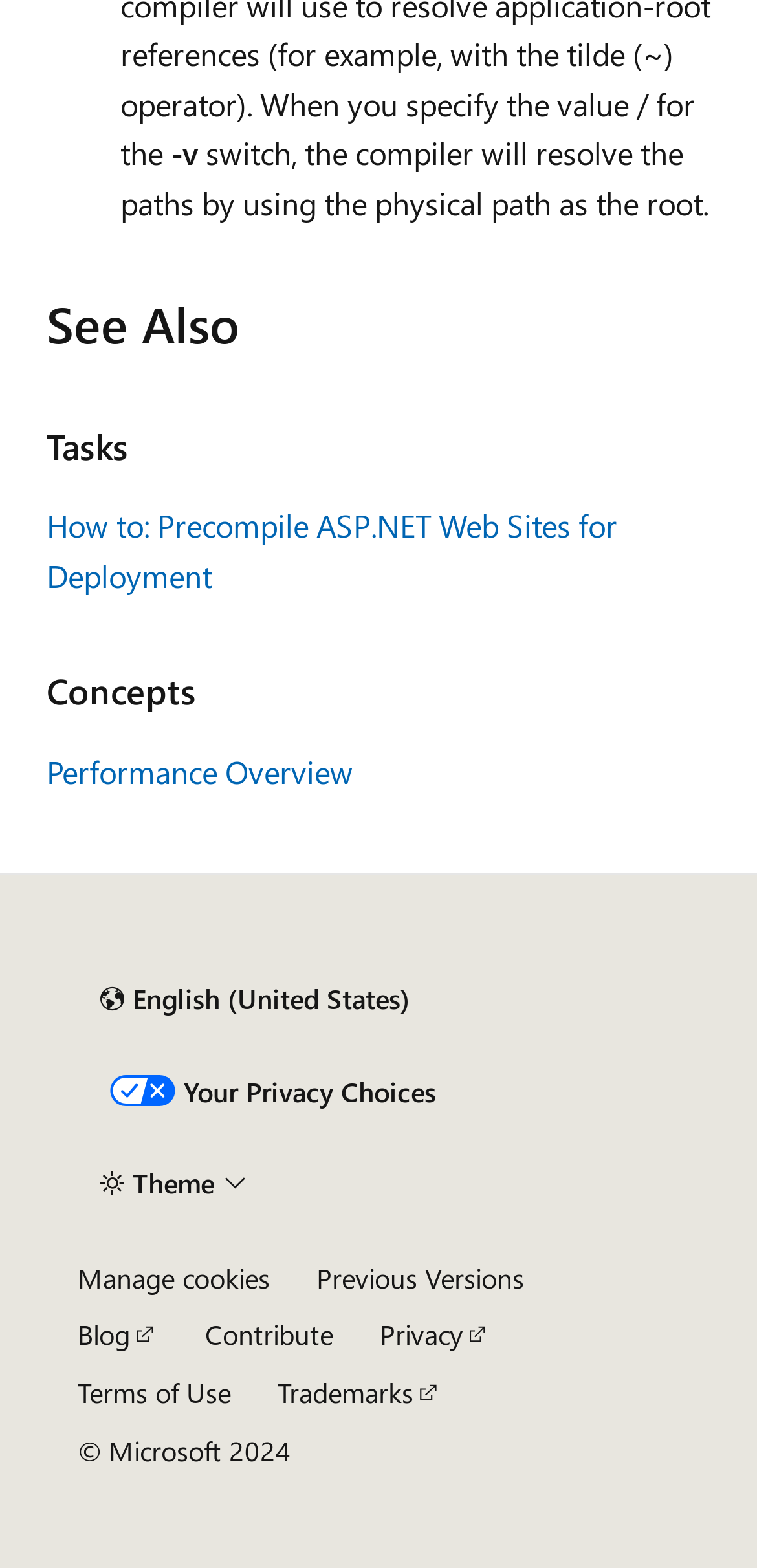What is the purpose of the 'California Consumer Privacy Act (CCPA) Opt-Out Icon'?
Based on the image, give a one-word or short phrase answer.

Privacy Choices